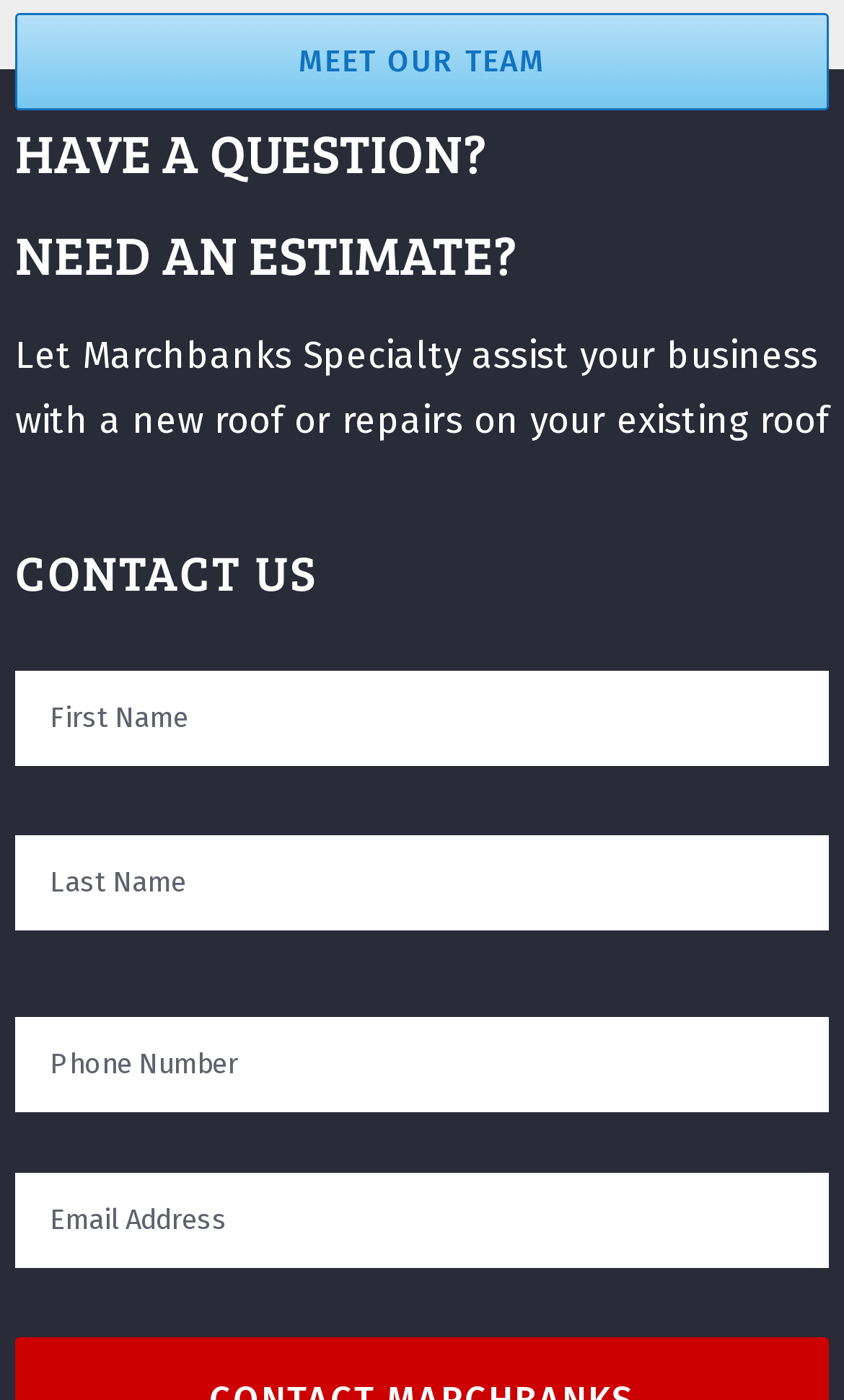Answer in one word or a short phrase: 
What information is required to submit the form?

Name, Phone, and Email